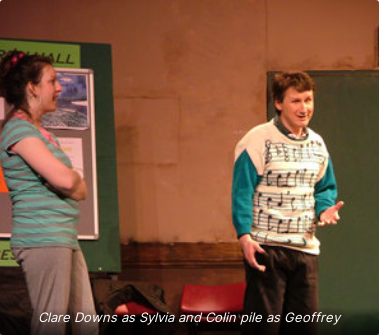What is unique about Geoffrey's sweater?
Answer the question with a single word or phrase by looking at the picture.

Musical notes pattern